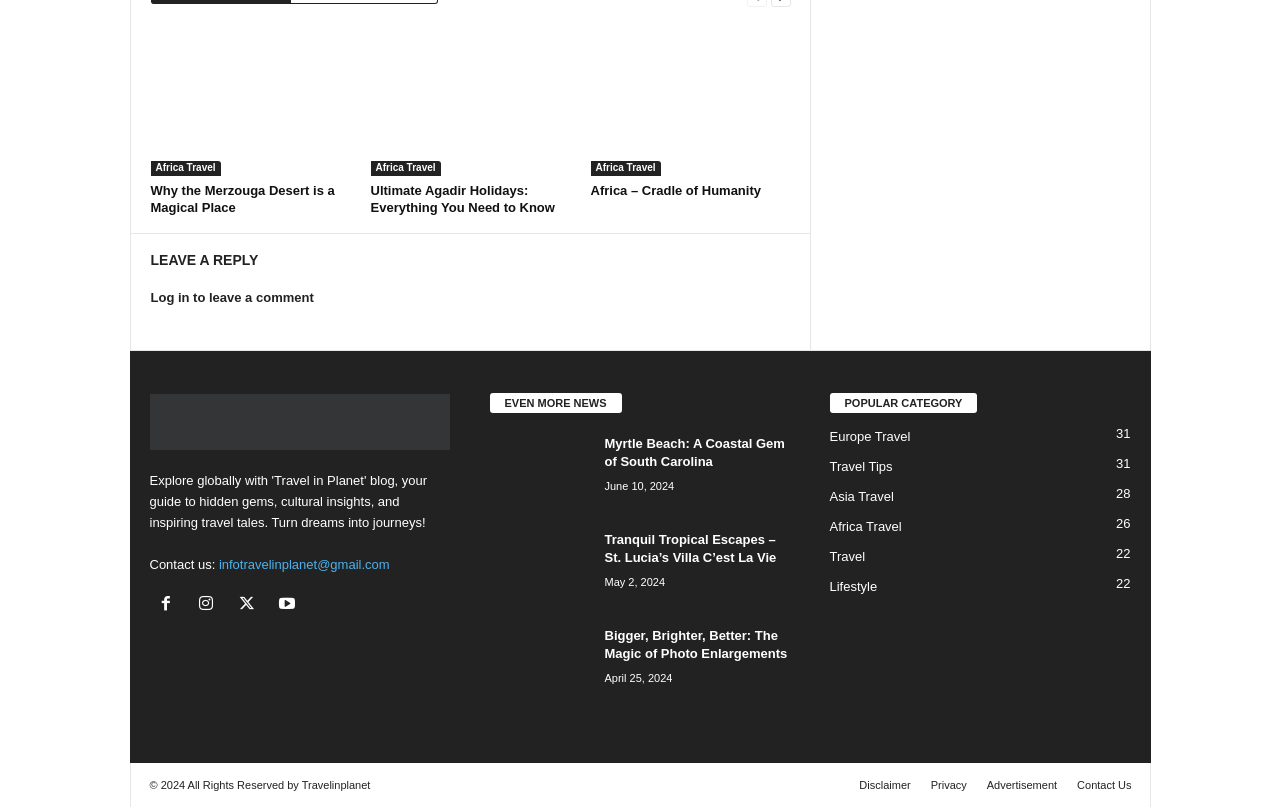Find the bounding box coordinates for the area that should be clicked to accomplish the instruction: "Contact us through email".

[0.171, 0.69, 0.304, 0.709]